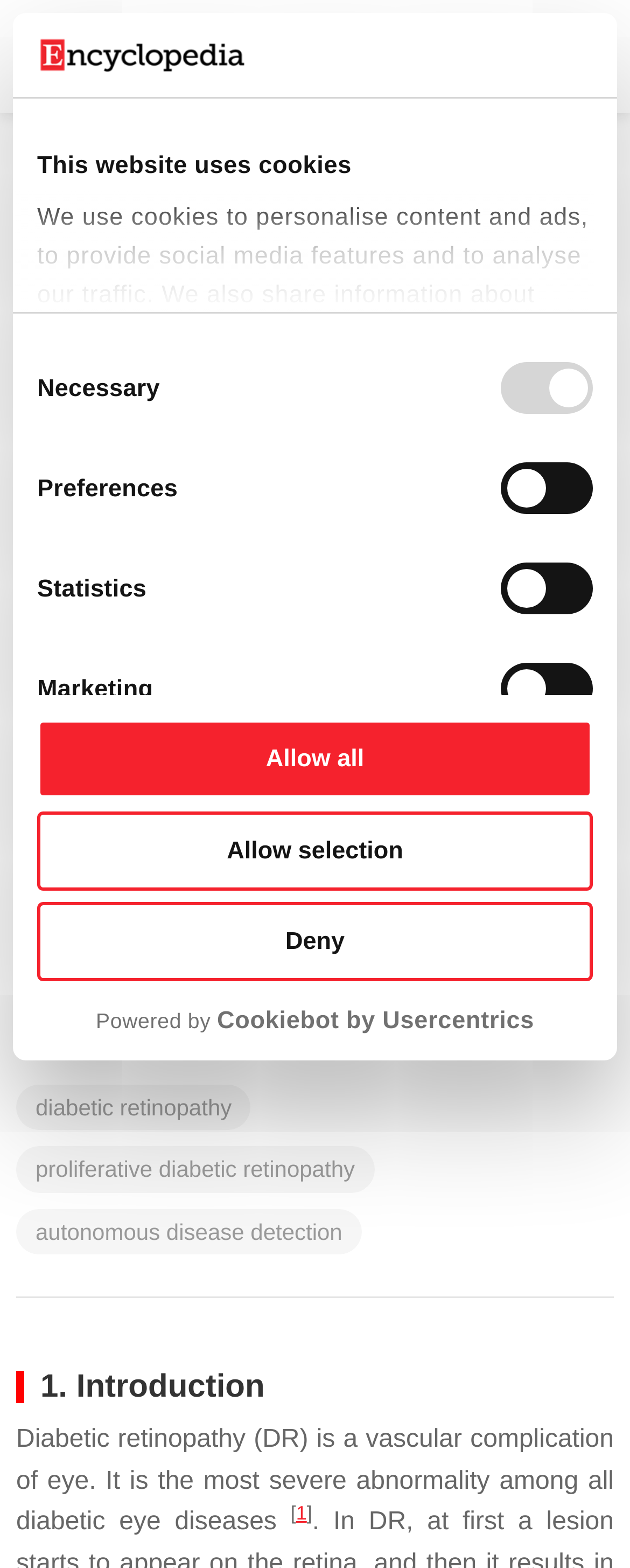Please reply to the following question with a single word or a short phrase:
What is the link 'View Latest Version' for?

To view the latest version of this entry